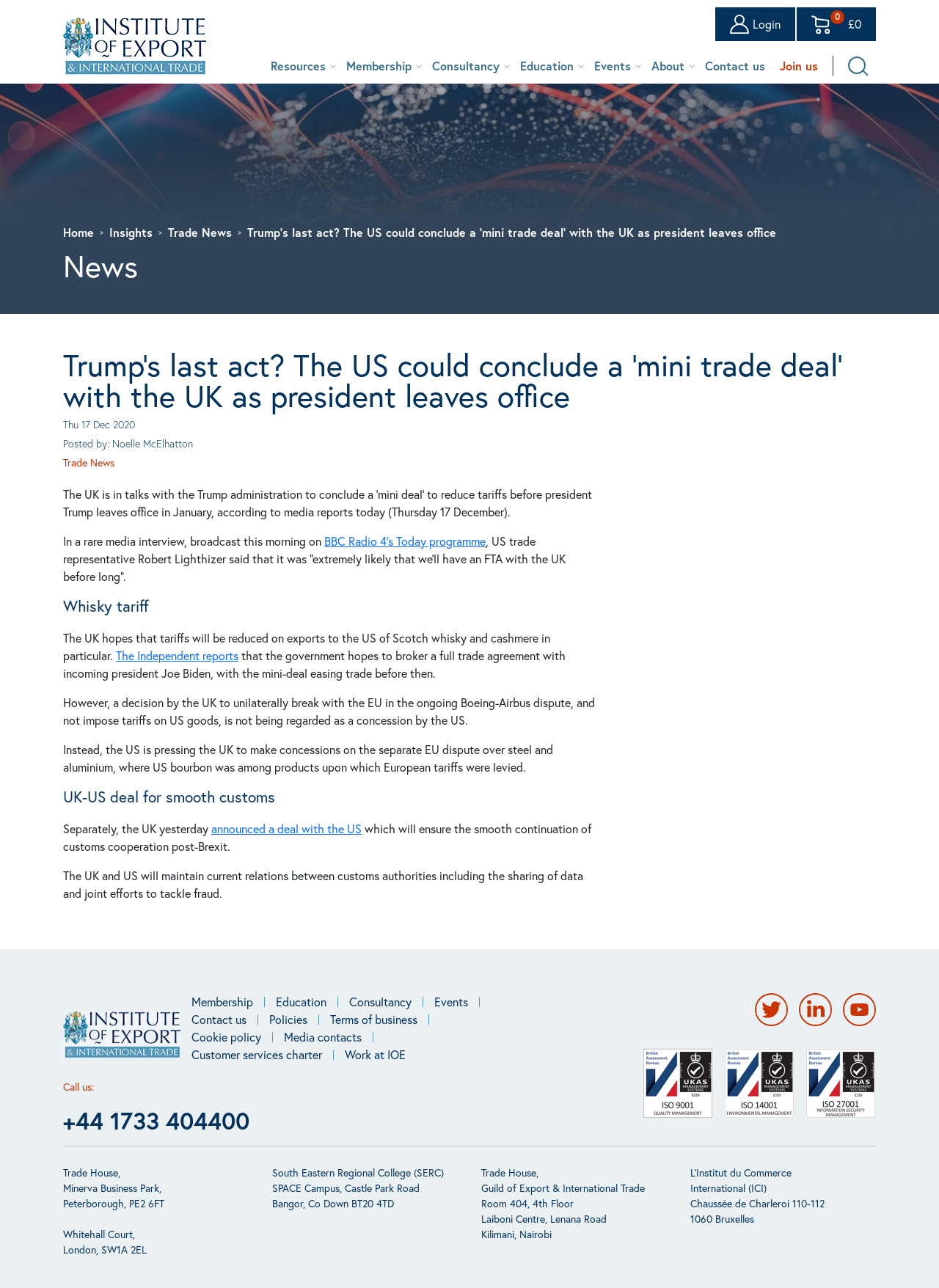Can you find the bounding box coordinates for the element to click on to achieve the instruction: "go to TRUE REPORT NEWS"?

None